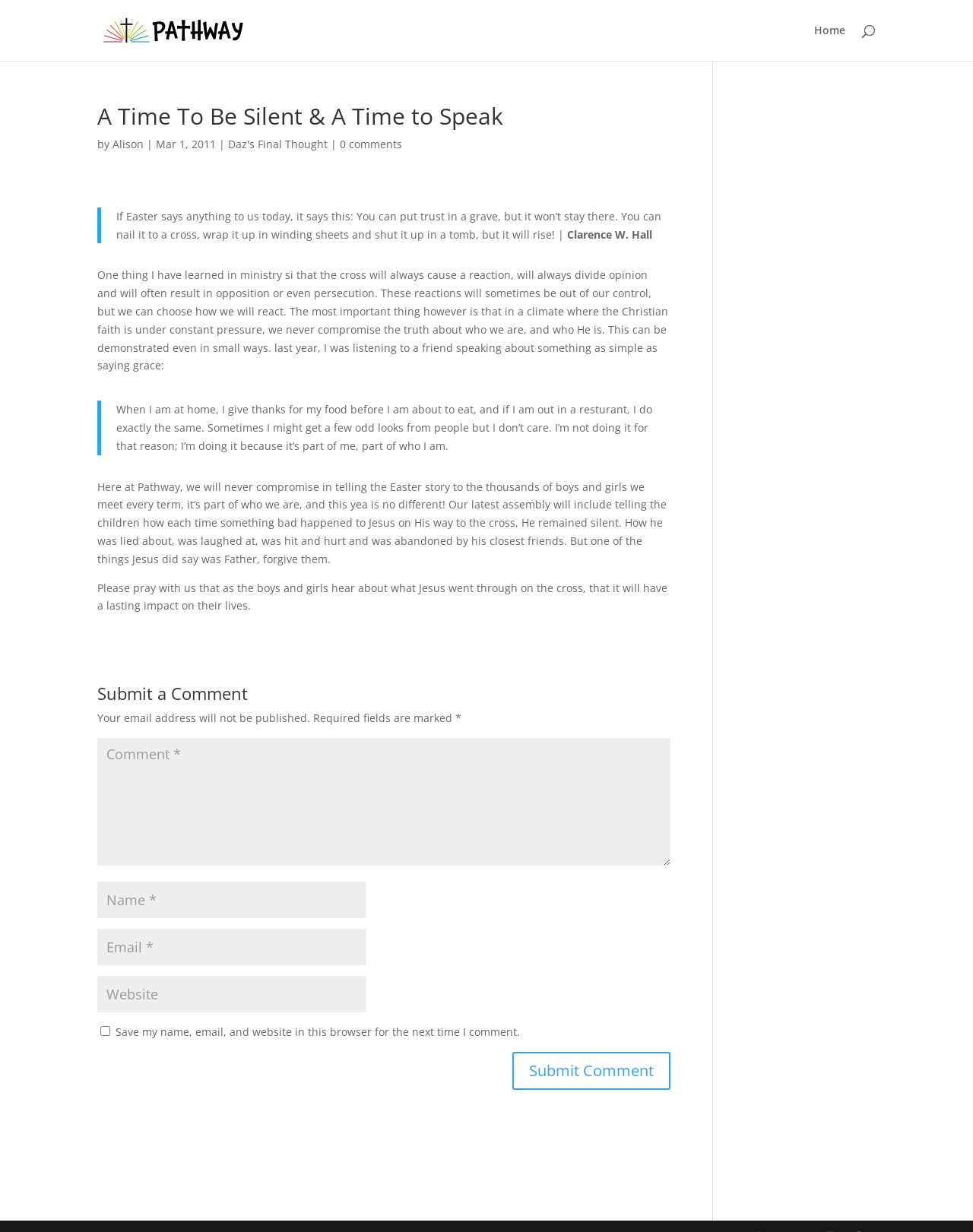Determine the bounding box coordinates of the section to be clicked to follow the instruction: "Search for something". The coordinates should be given as four float numbers between 0 and 1, formatted as [left, top, right, bottom].

[0.1, 0.0, 0.9, 0.001]